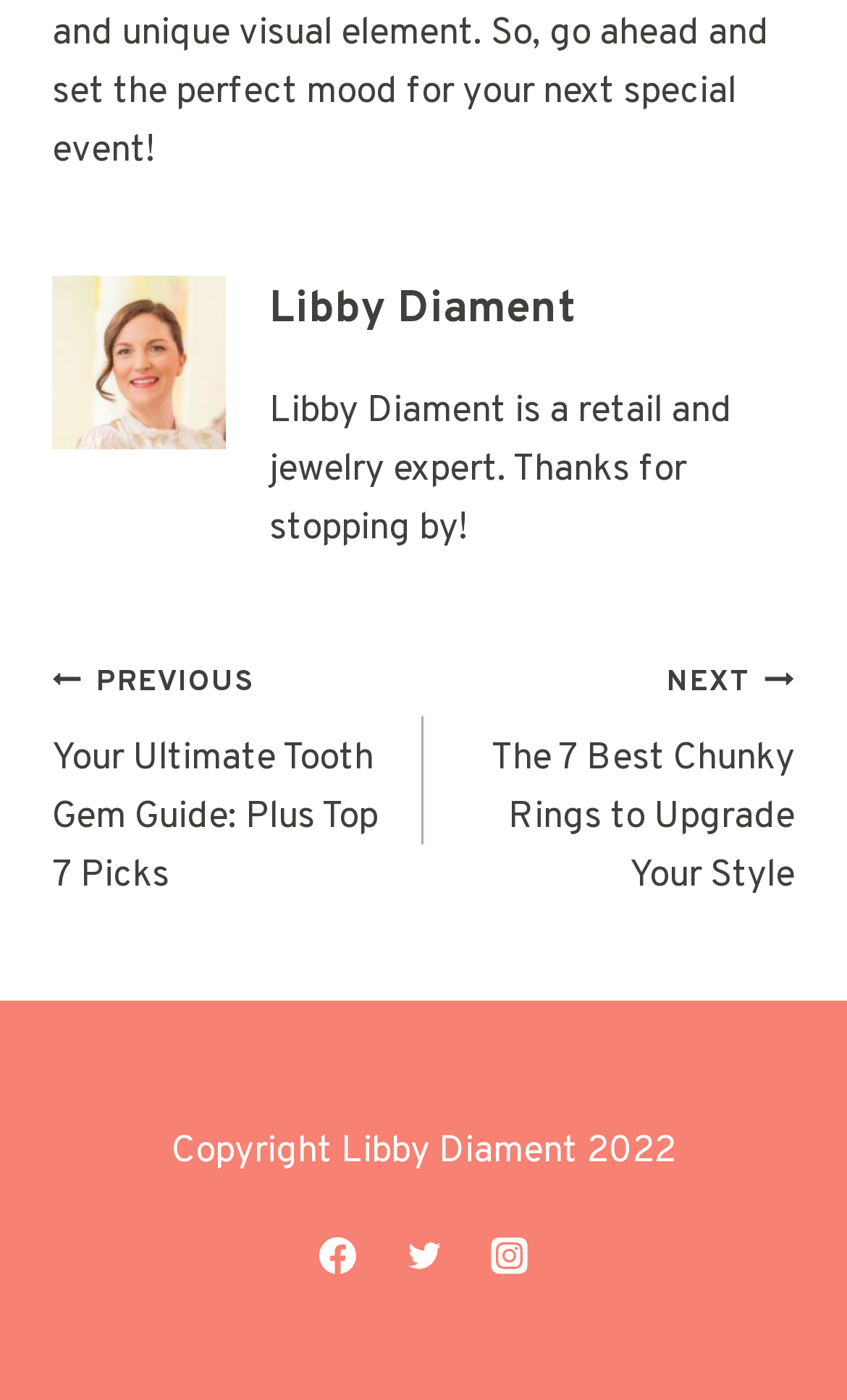Look at the image and answer the question in detail:
What is the topic of expertise of the author?

The topic of expertise of the author, Libby Diament, is retail and jewelry, which is mentioned in the StaticText 'Libby Diament is a retail and jewelry expert. Thanks for stopping by!' at the top of the page.